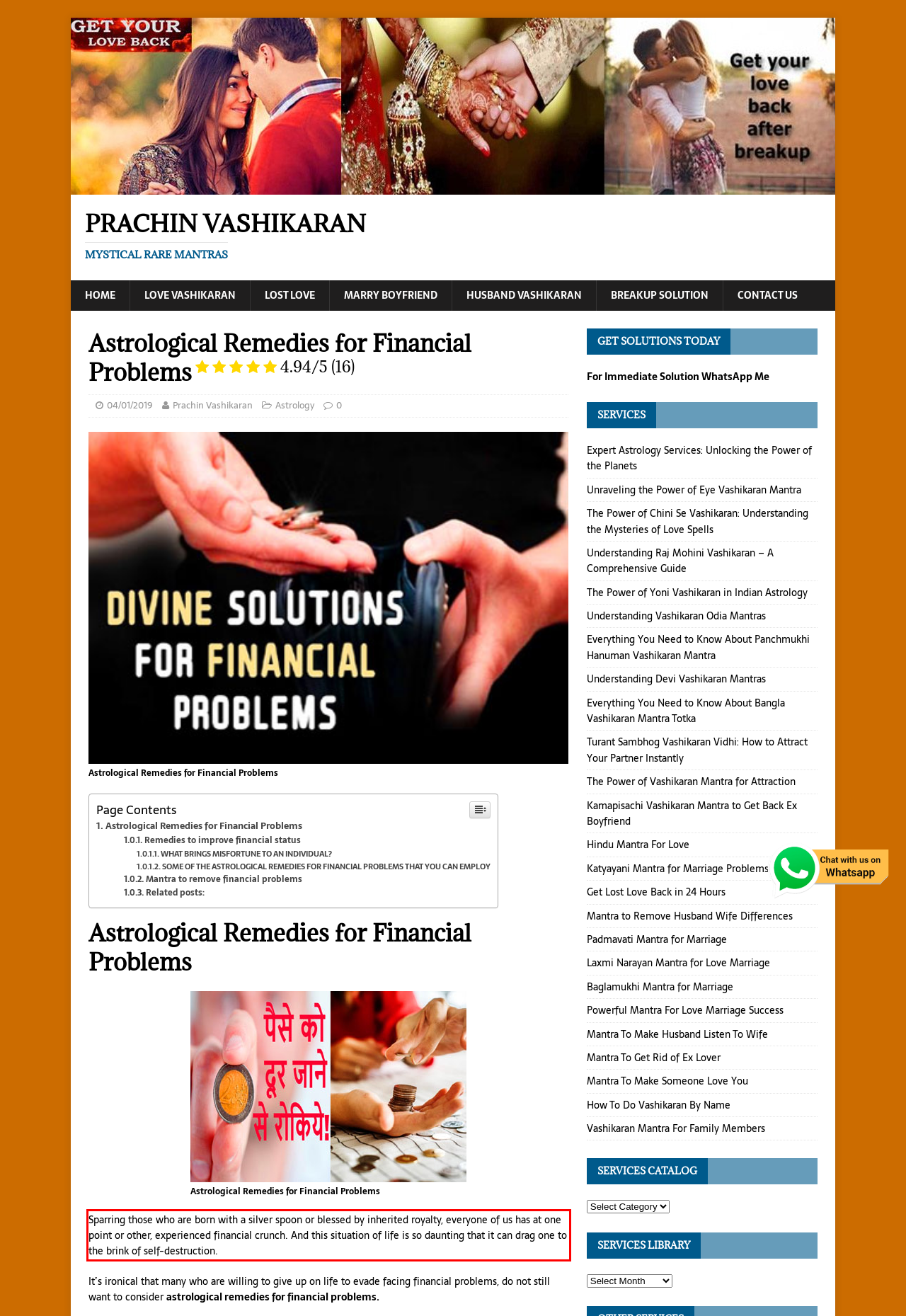Examine the webpage screenshot and use OCR to recognize and output the text within the red bounding box.

Sparring those who are born with a silver spoon or blessed by inherited royalty, everyone of us has at one point or other, experienced financial crunch. And this situation of life is so daunting that it can drag one to the brink of self-destruction.